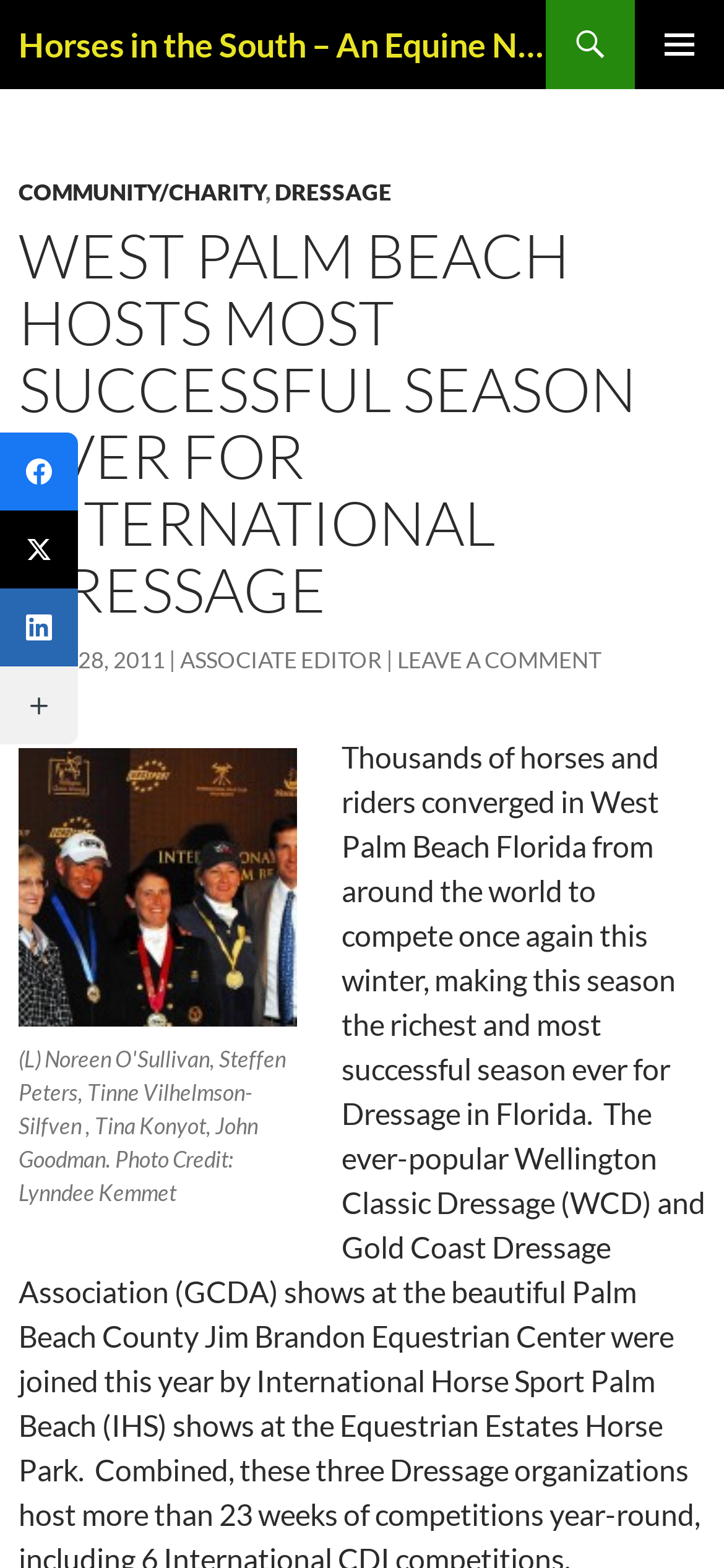Provide a one-word or brief phrase answer to the question:
How many social media links are there?

4